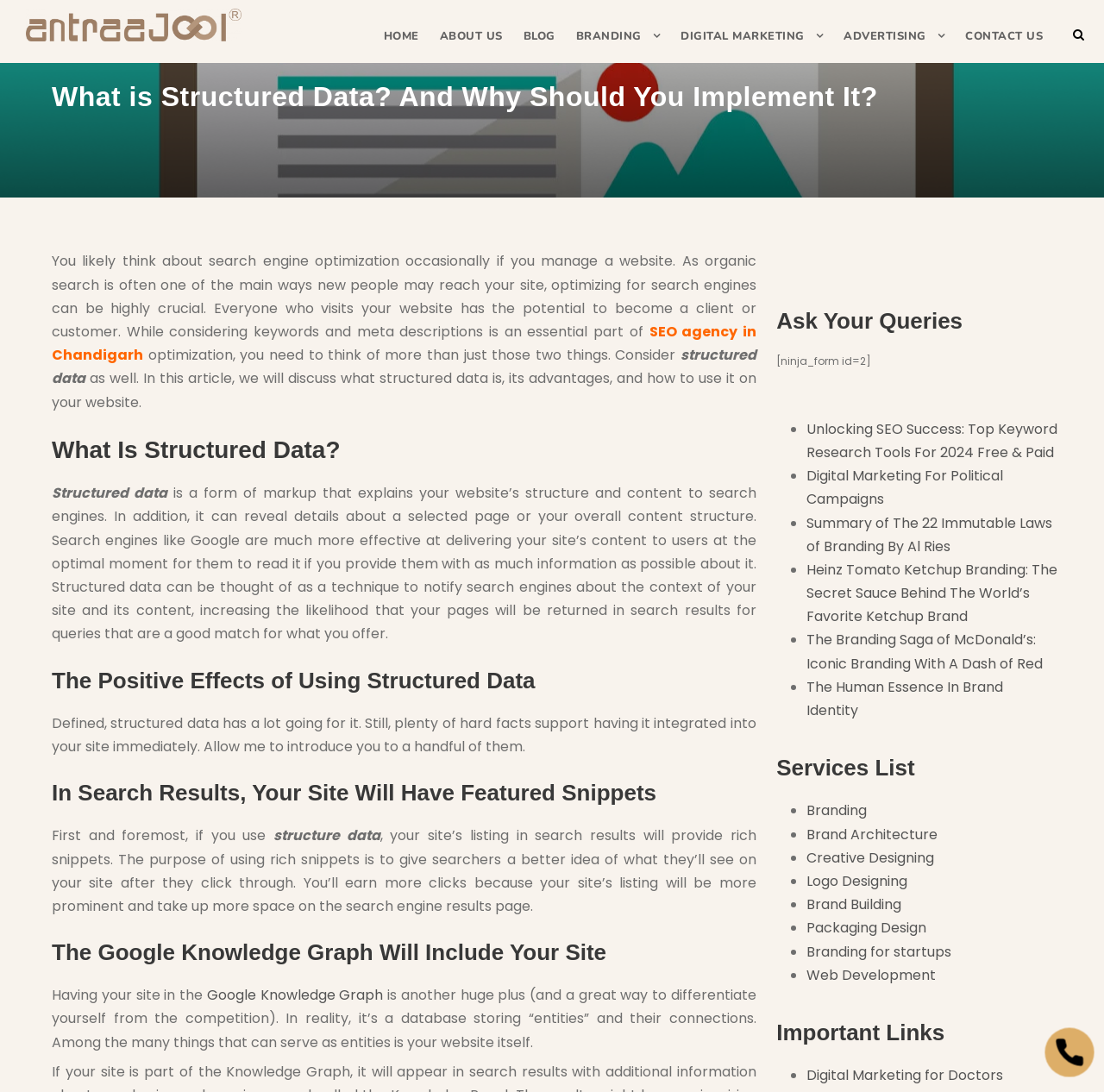Can you find and generate the webpage's heading?

What is Structured Data? And Why Should You Implement It?